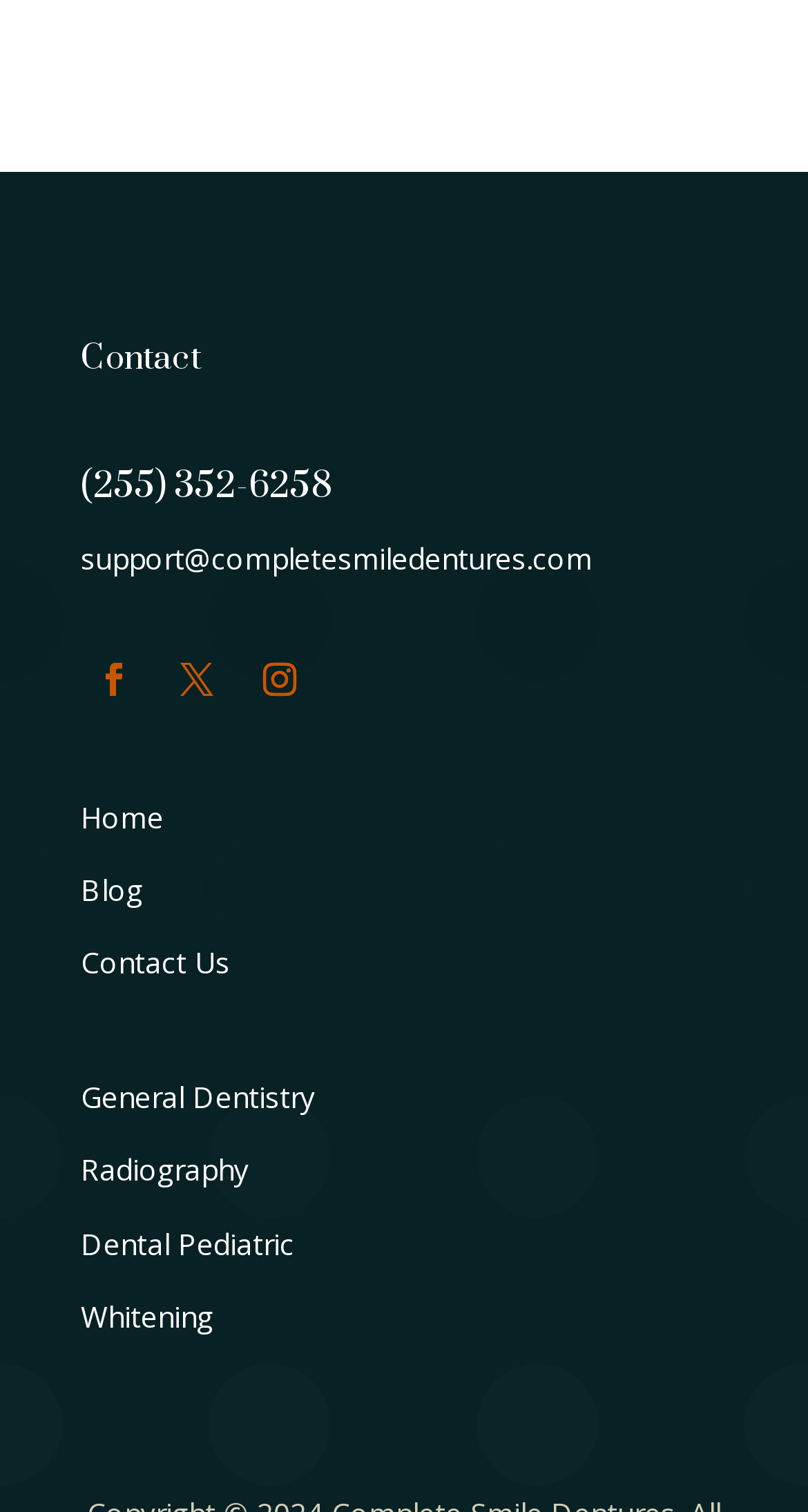What is the email address for support?
Answer briefly with a single word or phrase based on the image.

support@completesmiledentures.com